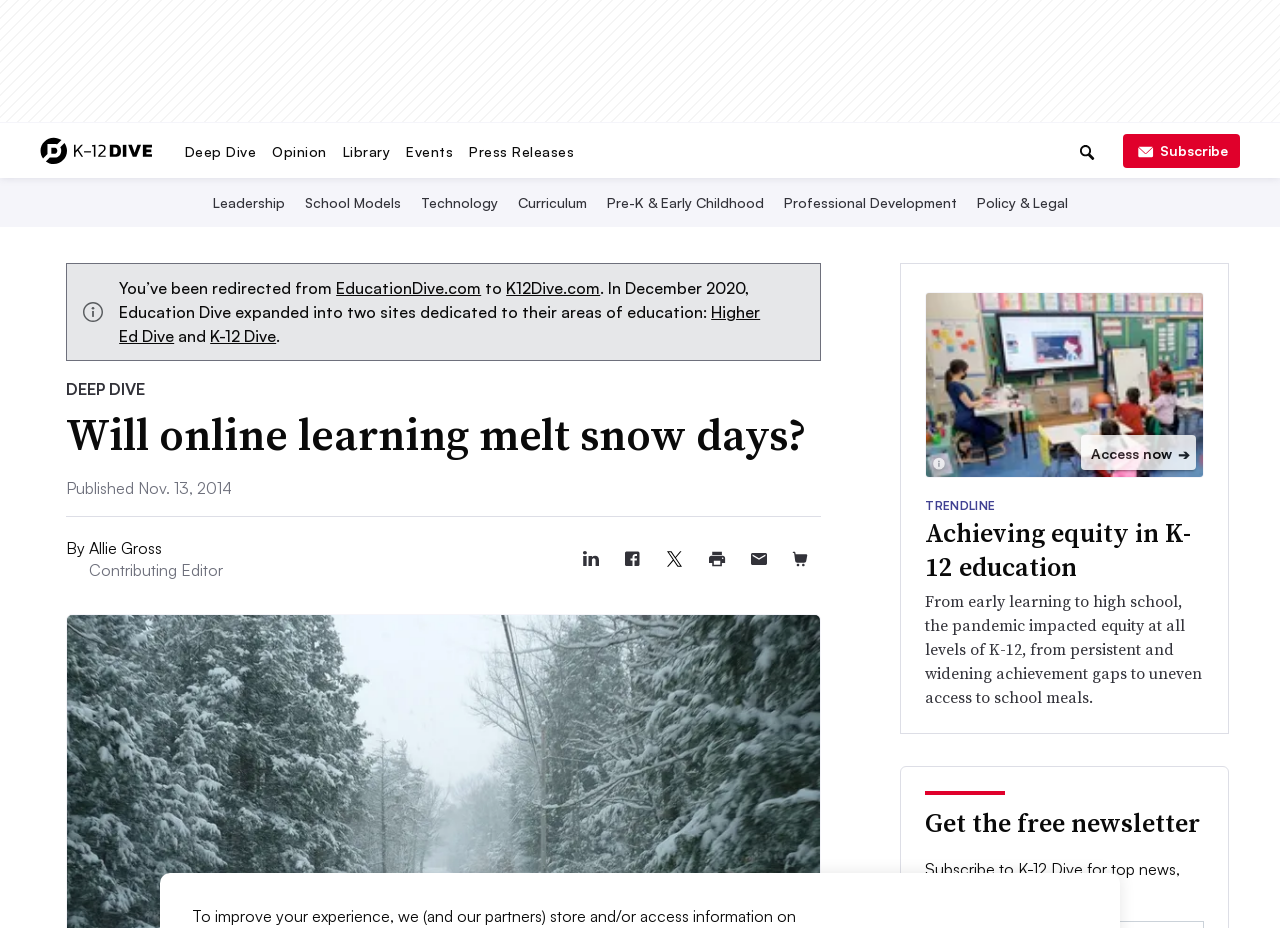Locate the UI element that matches the description name="s" placeholder="Search …" title="Search for:" in the webpage screenshot. Return the bounding box coordinates in the format (top-left x, top-left y, bottom-right x, bottom-right y), with values ranging from 0 to 1.

None